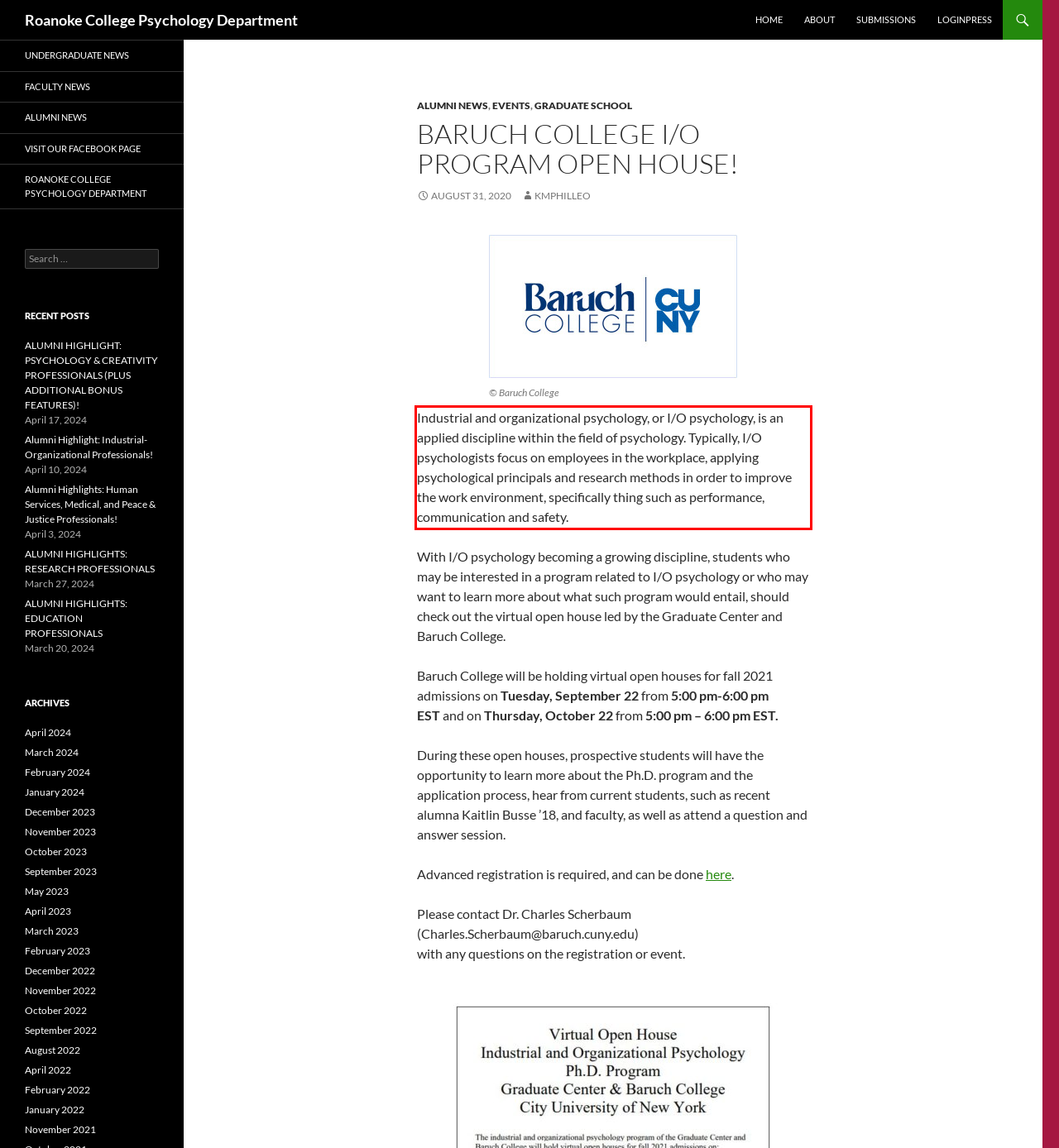There is a screenshot of a webpage with a red bounding box around a UI element. Please use OCR to extract the text within the red bounding box.

Industrial and organizational psychology, or I/O psychology, is an applied discipline within the field of psychology. Typically, I/O psychologists focus on employees in the workplace, applying psychological principals and research methods in order to improve the work environment, specifically thing such as performance, communication and safety.